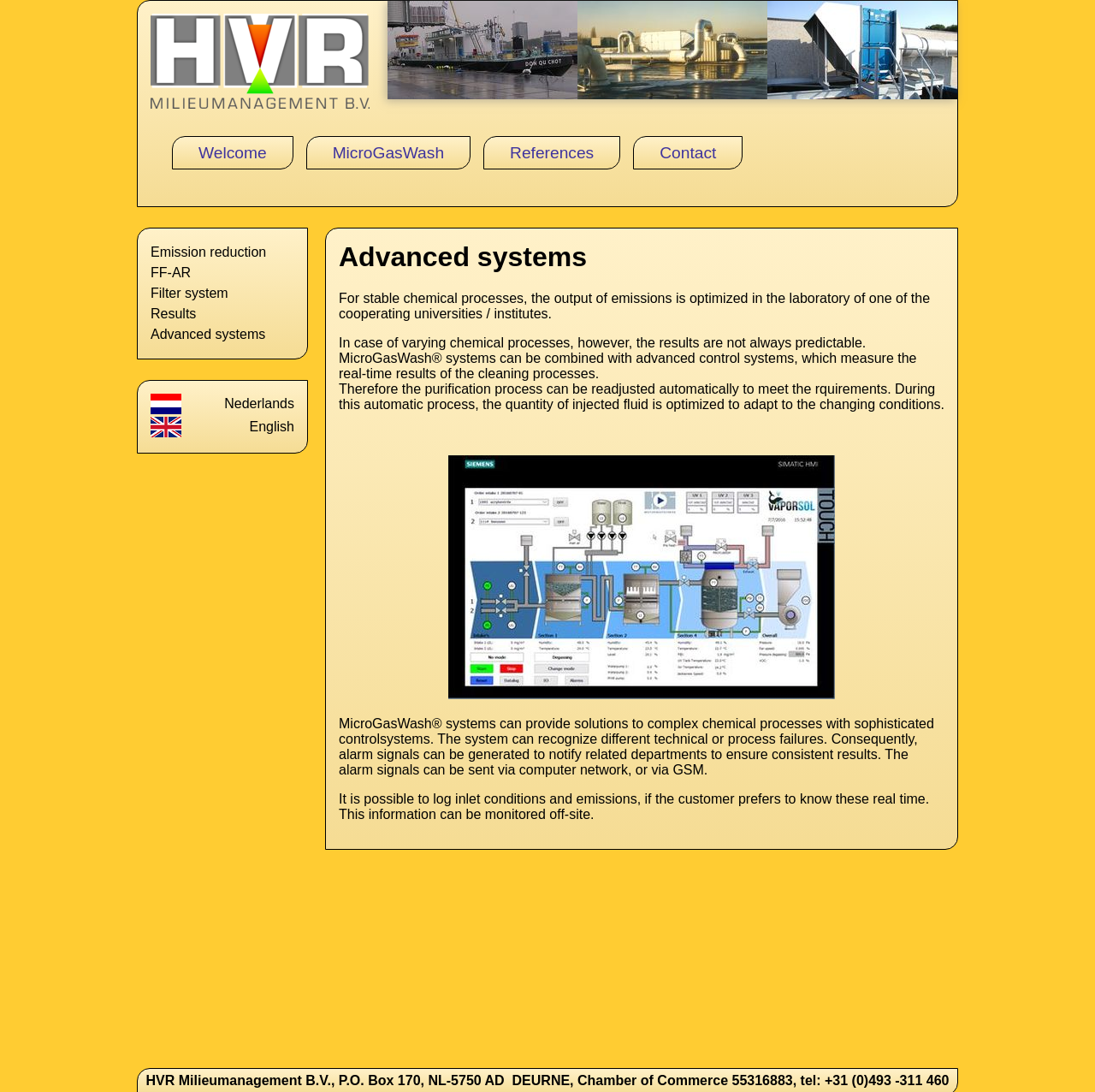What is the main topic of this webpage?
Refer to the image and provide a one-word or short phrase answer.

Advanced systems